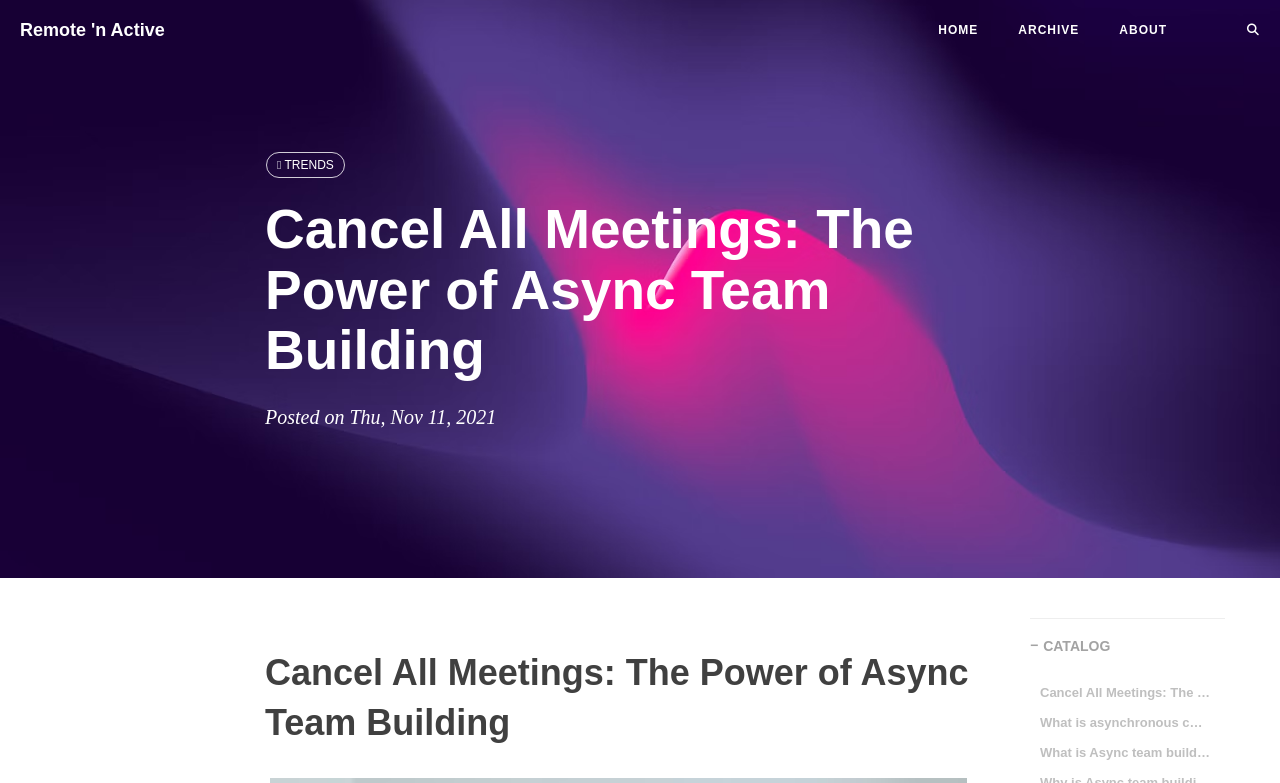Identify the bounding box coordinates of the area you need to click to perform the following instruction: "go to home page".

[0.717, 0.0, 0.78, 0.077]